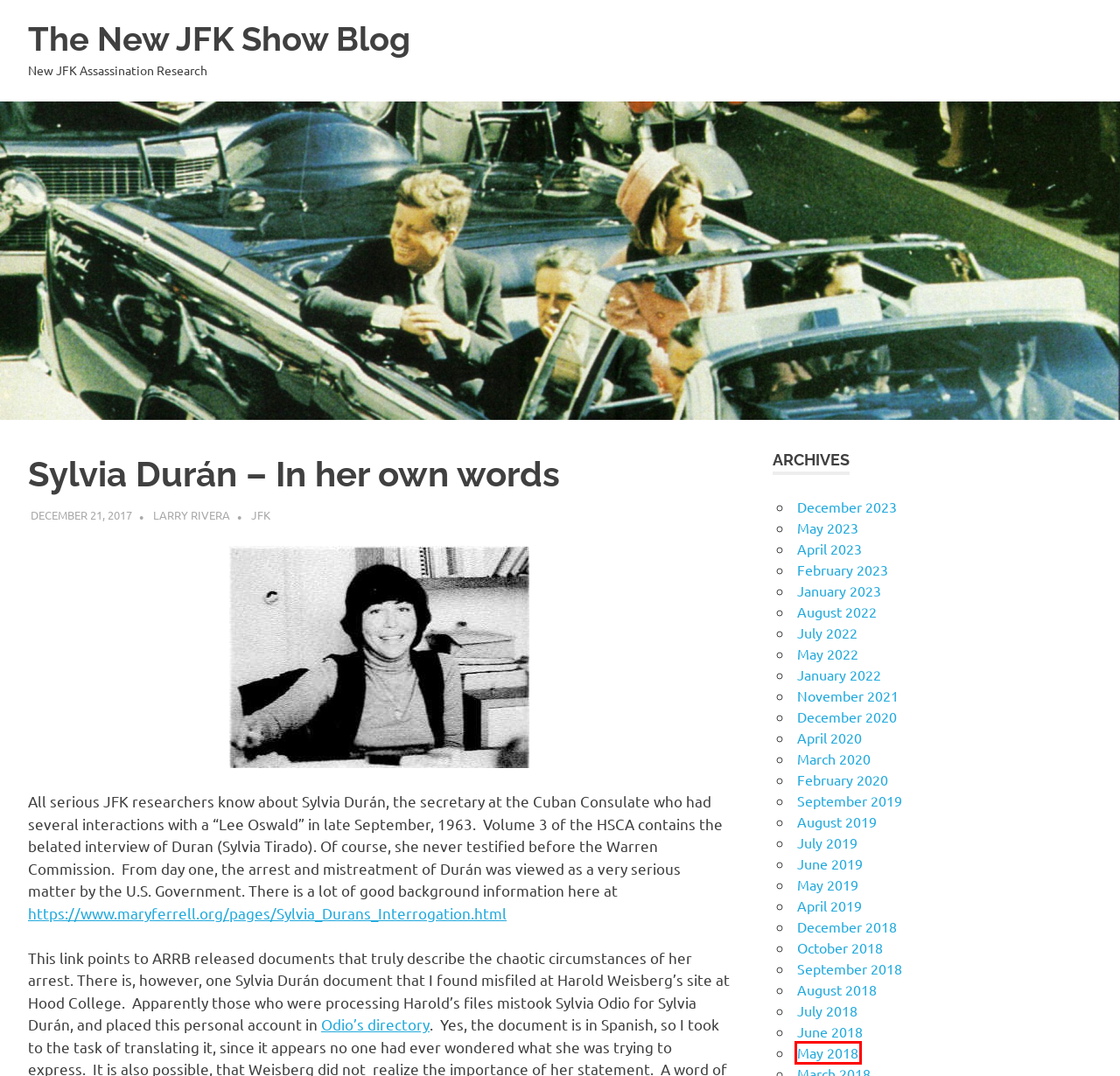Given a screenshot of a webpage with a red rectangle bounding box around a UI element, select the best matching webpage description for the new webpage that appears after clicking the highlighted element. The candidate descriptions are:
A. July 2019 – The New JFK Show Blog
B. May 2018 – The New JFK Show Blog
C. February 2023 – The New JFK Show Blog
D. March 2020 – The New JFK Show Blog
E. May 2022 – The New JFK Show Blog
F. July 2018 – The New JFK Show Blog
G. June 2018 – The New JFK Show Blog
H. August 2018 – The New JFK Show Blog

B